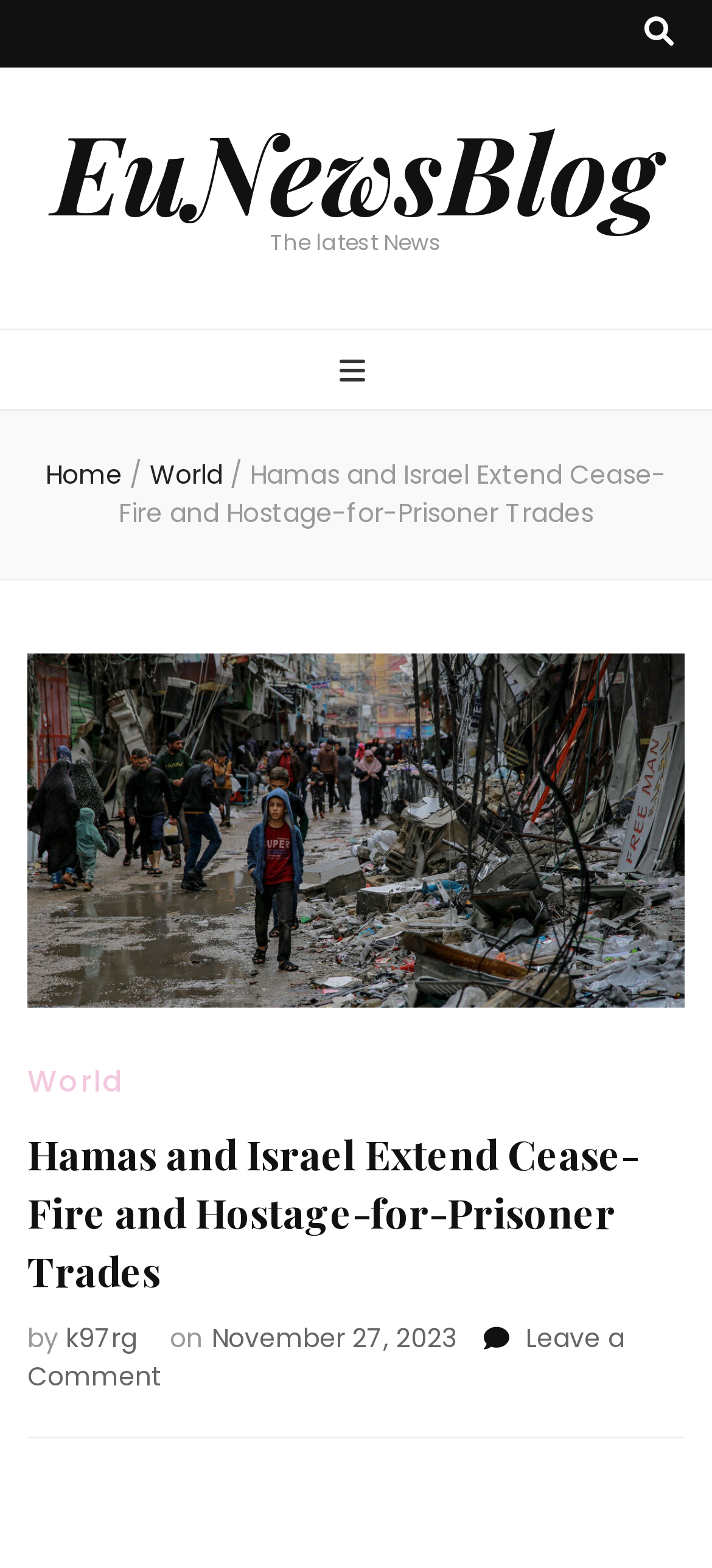Predict the bounding box of the UI element that fits this description: "November 27, 2023November 27, 2023".

[0.297, 0.842, 0.641, 0.865]